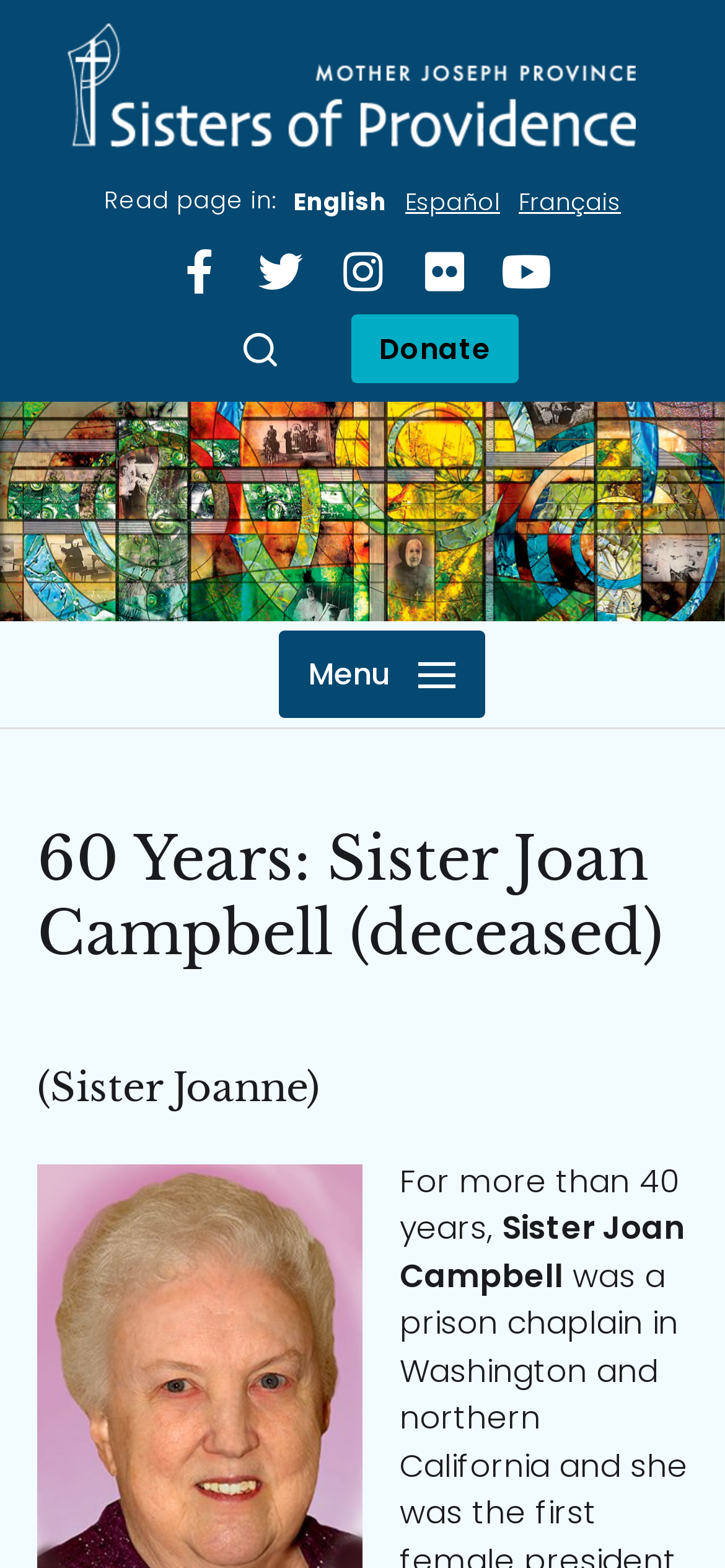What is the purpose of the 'Donate' link? Examine the screenshot and reply using just one word or a brief phrase.

To make a donation